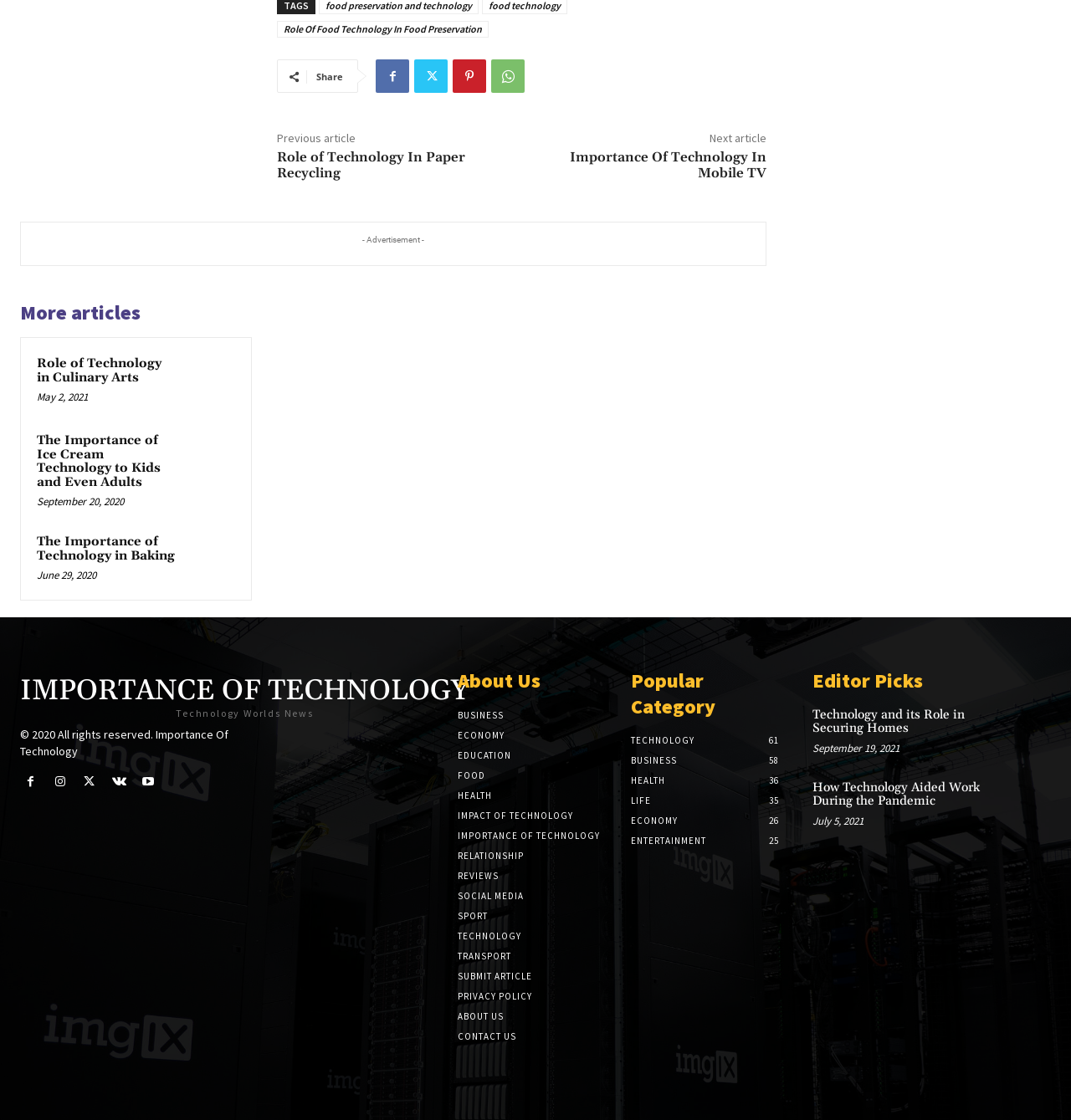How many social media links are present at the top of the webpage?
Provide a detailed and extensive answer to the question.

There are four social media links present at the top of the webpage, which can be determined by looking at the links with OCR text '', '', '', and ''.